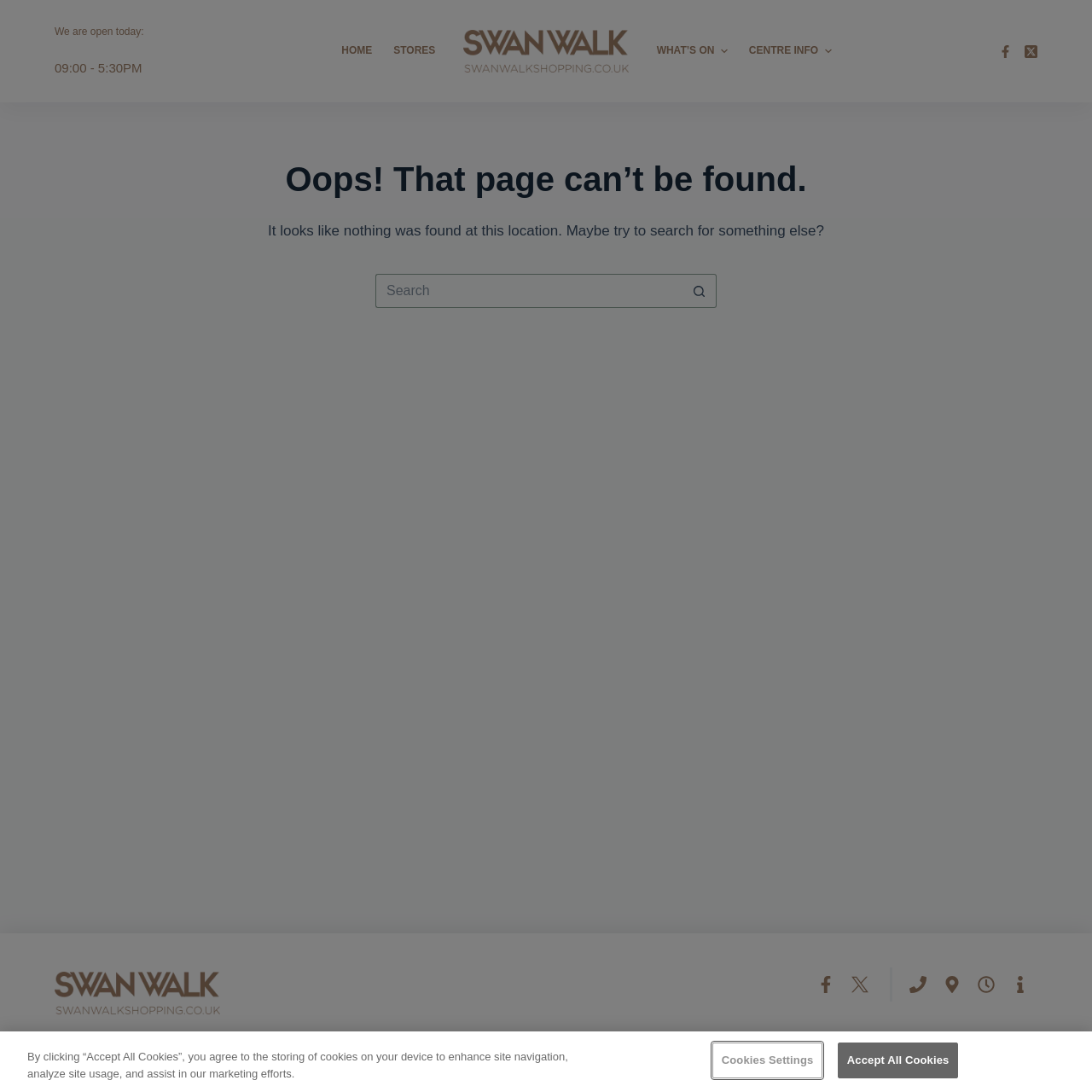What is the name of the shopping centre?
Look at the image and answer the question using a single word or phrase.

Swan Walk Shopping Centre